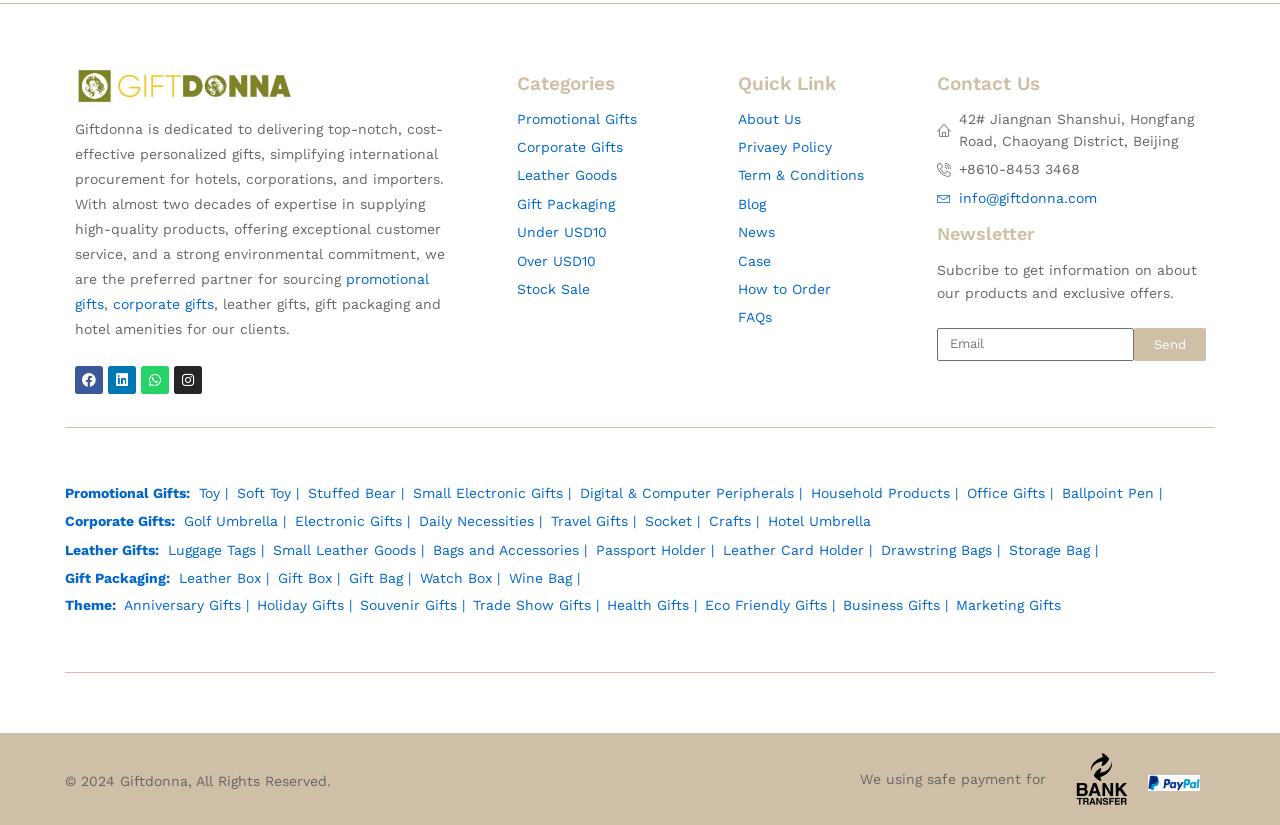Please provide a detailed answer to the question below by examining the image:
How many categories are there?

The categories can be found in the section with the heading 'Categories'. There are 5 links under this heading, namely 'Promotional Gifts', 'Corporate Gifts', 'Leather Goods', 'Gift Packaging', and 'Under USD10'.